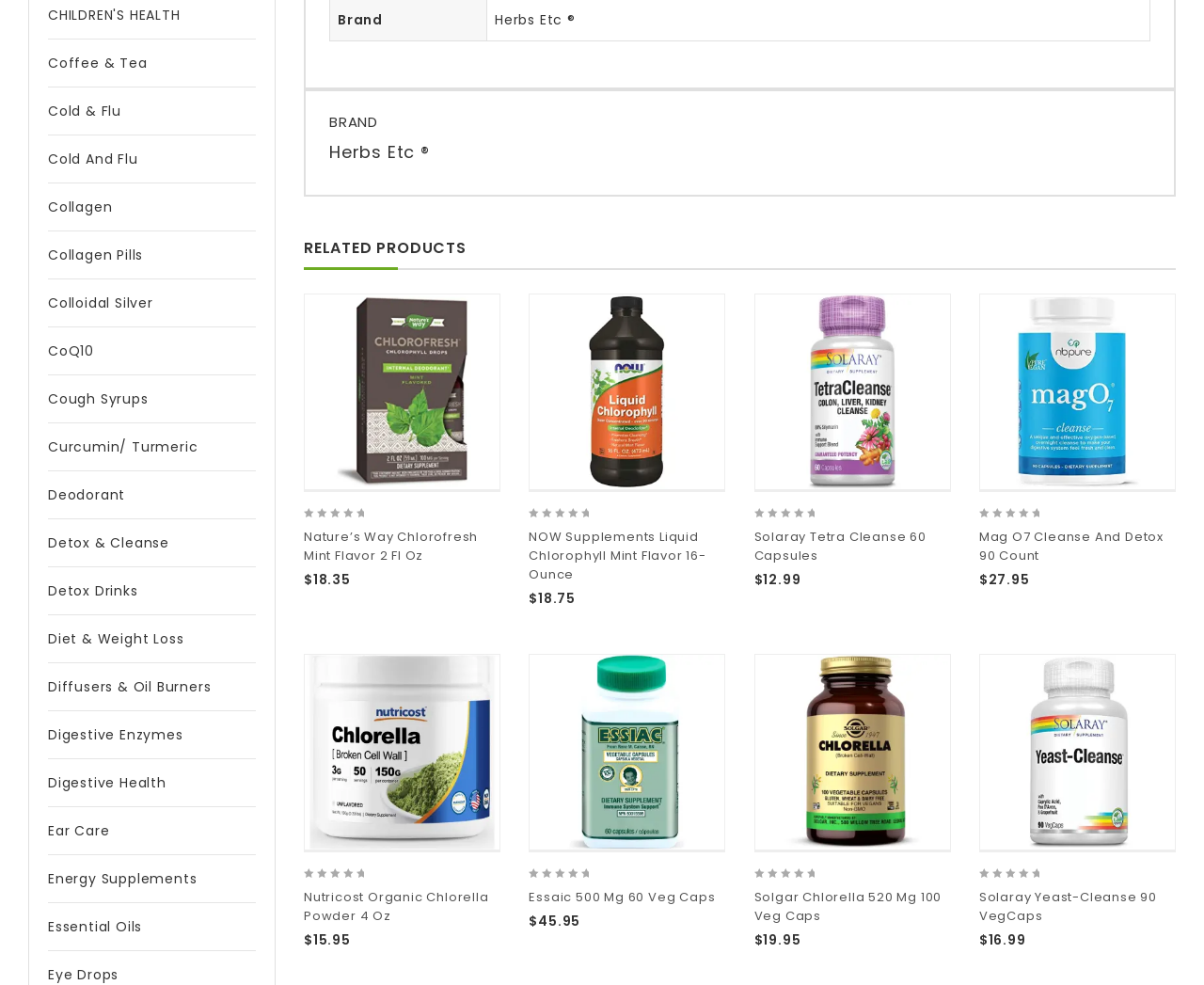Calculate the bounding box coordinates of the UI element given the description: "Diet & Weight Loss".

[0.04, 0.625, 0.212, 0.672]